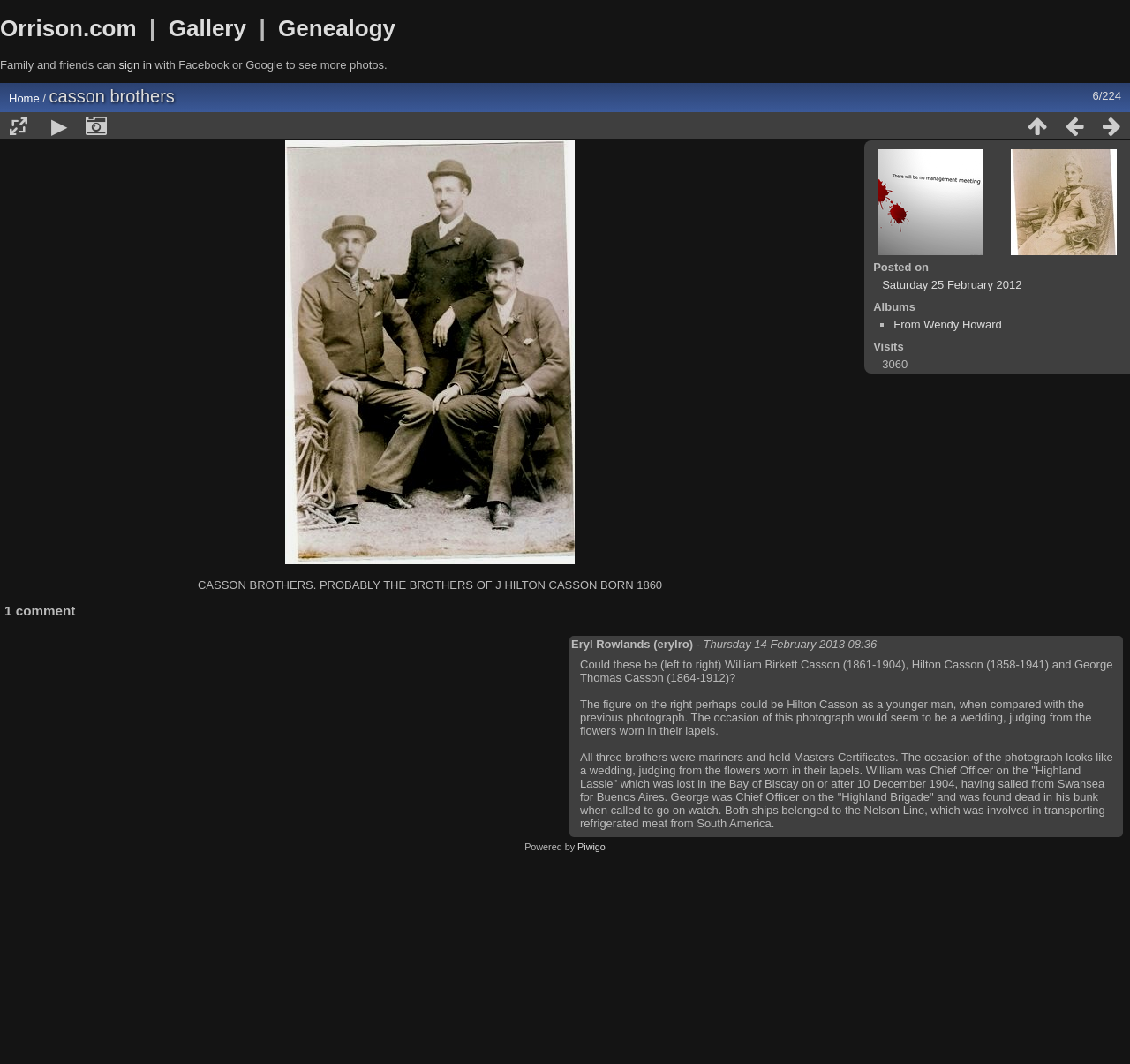Please identify the bounding box coordinates of the region to click in order to complete the task: "Visit the Piwigo website". The coordinates must be four float numbers between 0 and 1, specified as [left, top, right, bottom].

[0.511, 0.791, 0.536, 0.801]